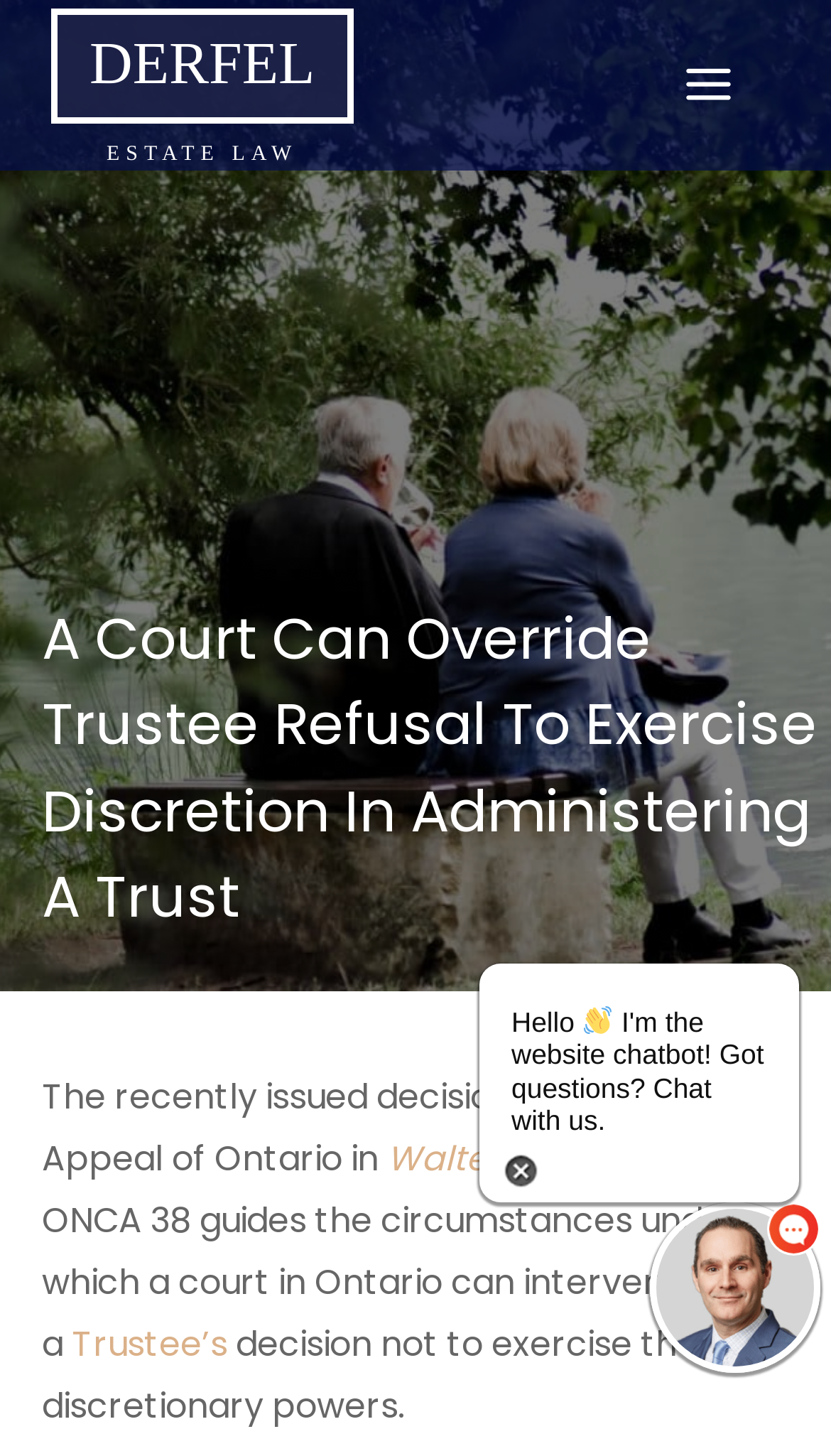Please extract the webpage's main title and generate its text content.

A Court Can Override Trustee Refusal To Exercise Discretion In Administering A Trust